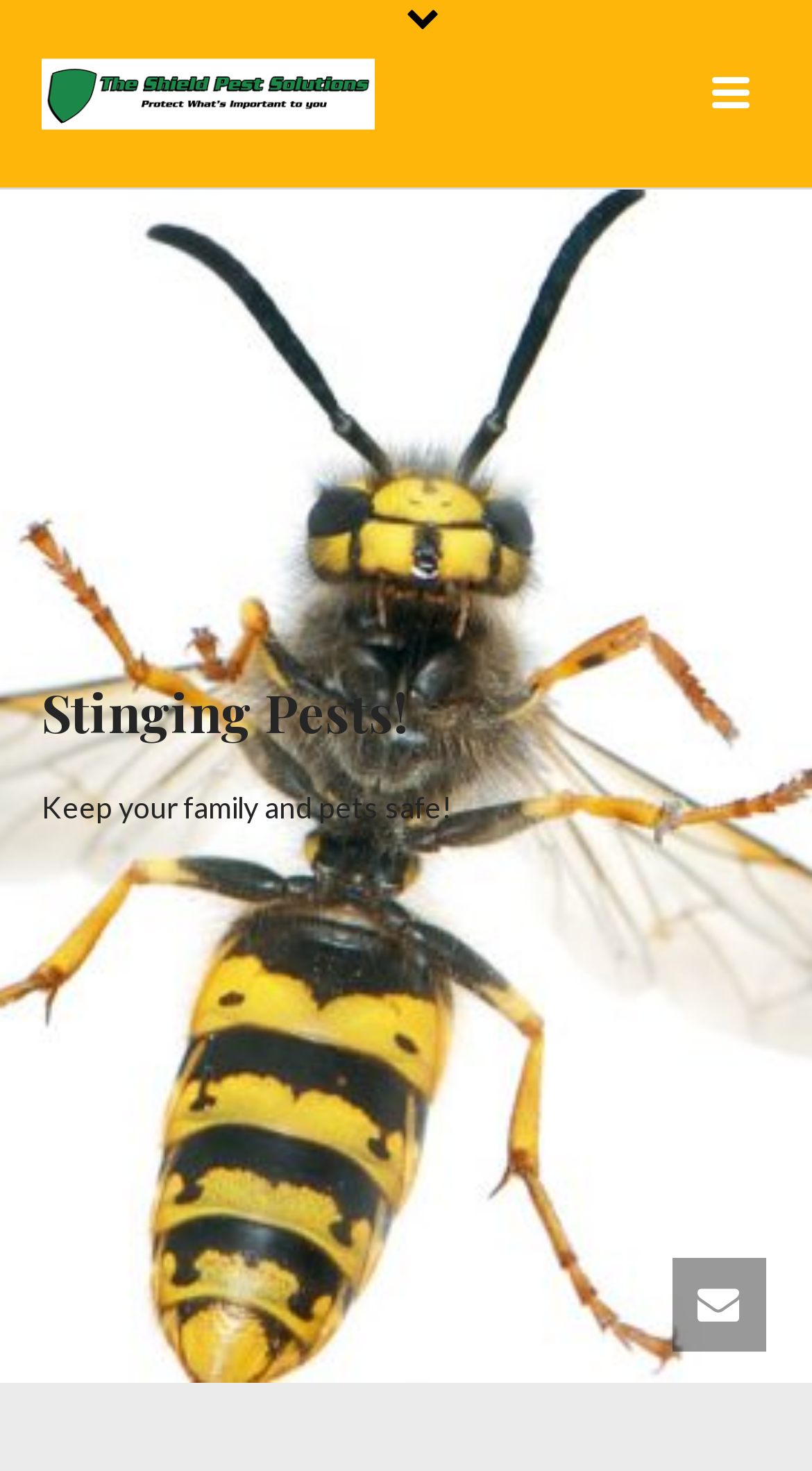Please find the bounding box coordinates (top-left x, top-left y, bottom-right x, bottom-right y) in the screenshot for the UI element described as follows: Astro Features

None